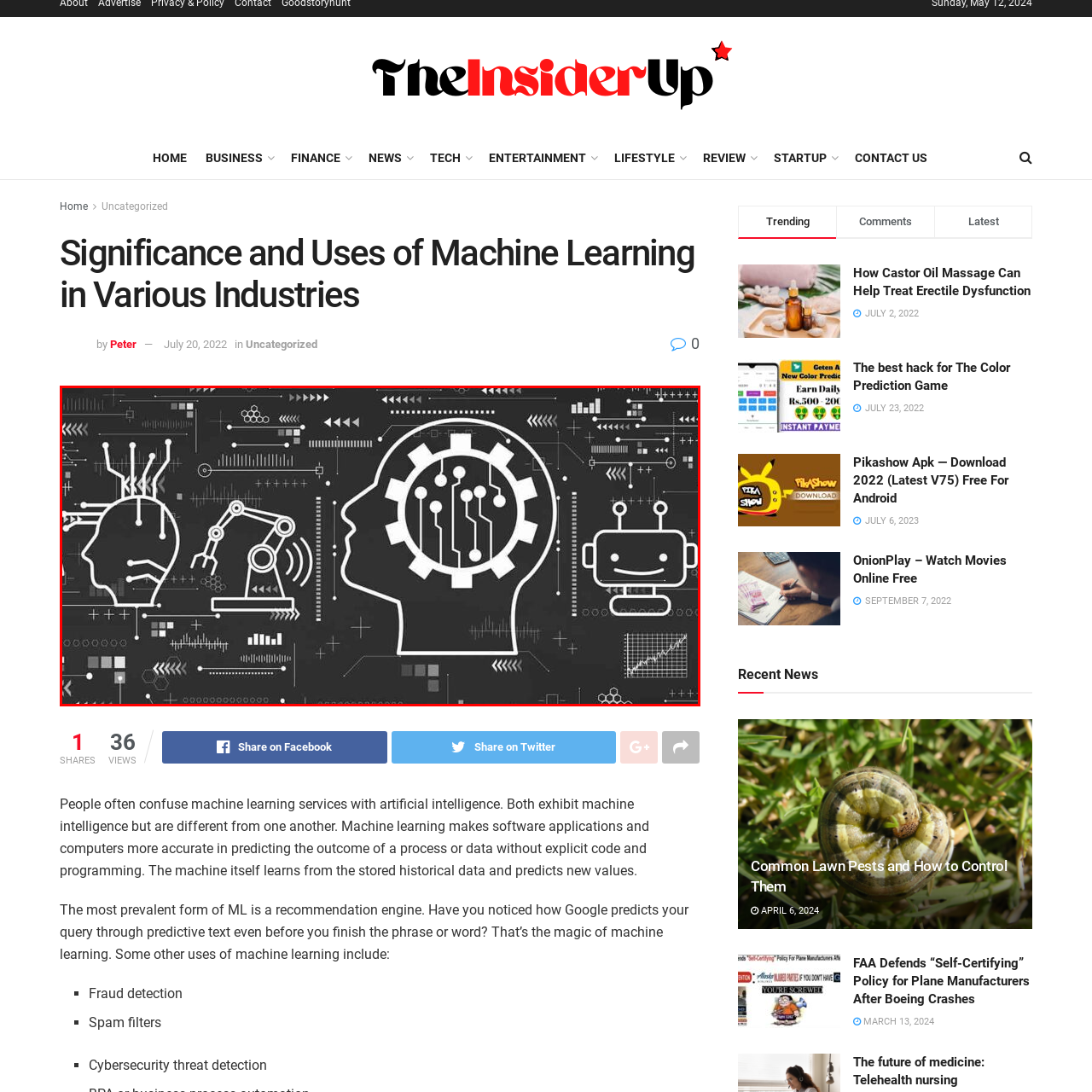Analyze the picture enclosed by the red bounding box and provide a single-word or phrase answer to this question:
What do the gears in the human head represent?

Technology integration